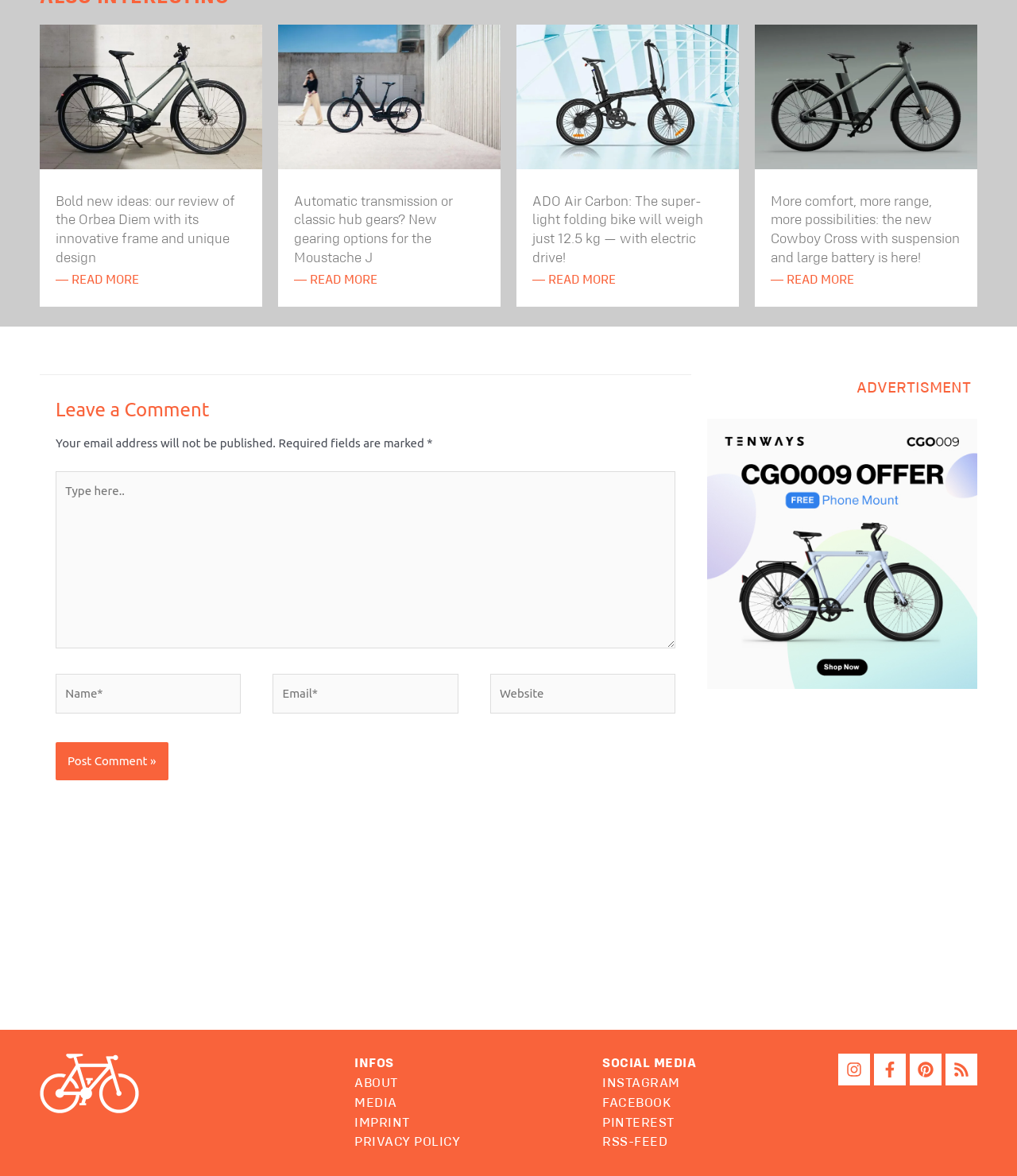Provide the bounding box coordinates of the HTML element described as: "Infos". The bounding box coordinates should be four float numbers between 0 and 1, i.e., [left, top, right, bottom].

[0.348, 0.9, 0.387, 0.911]